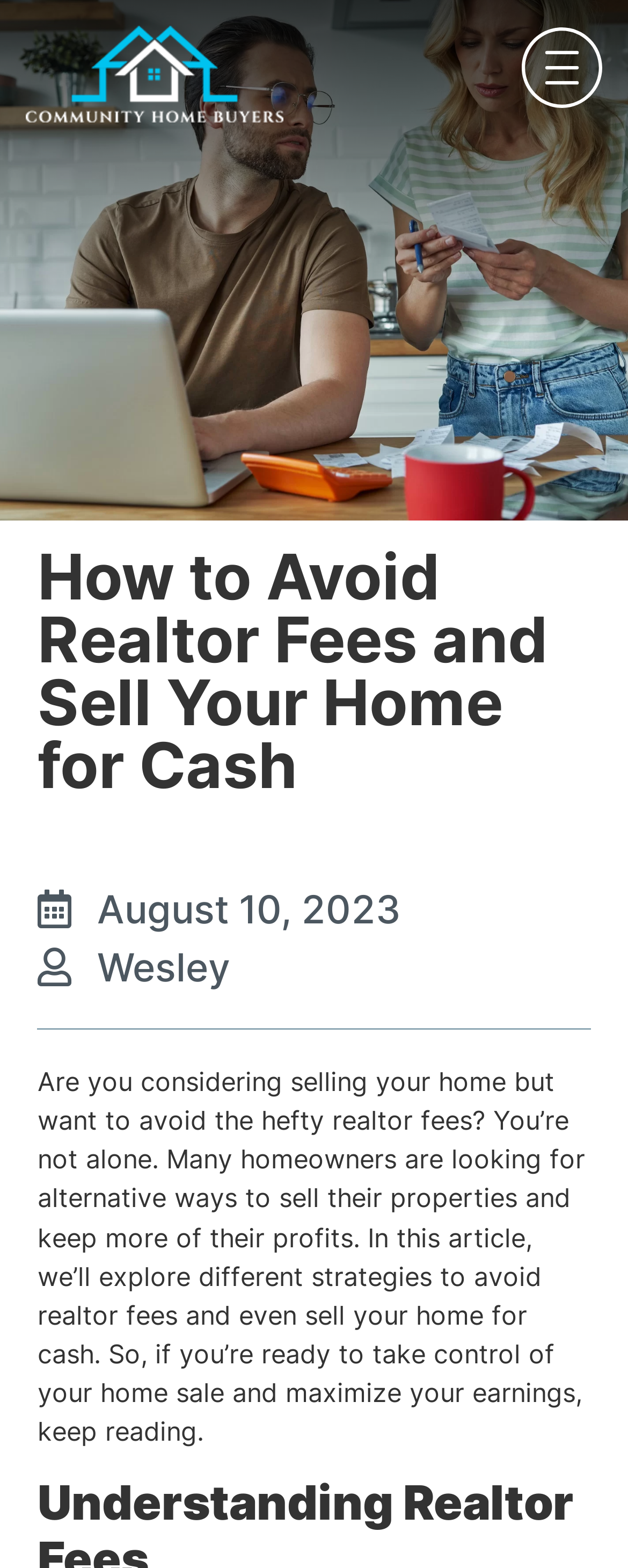Convey a detailed summary of the webpage, mentioning all key elements.

The webpage is an article titled "How to Avoid Realtor Fees and Sell Your Home for Cash" with a focus on exploring strategies to avoid realtor fees and sell homes for cash. 

At the top left of the page, there is a link. On the opposite side, at the top right, there is another link accompanied by an image. 

Below these links, the main title of the article "How to Avoid Realtor Fees and Sell Your Home for Cash" is prominently displayed. 

Further down, there are two links side by side, one indicating the date "August 10, 2023" and the other showing the author's name "Wesley". 

The main content of the article starts below these links, with a paragraph of text that introduces the topic, explaining that many homeowners want to avoid realtor fees and are looking for alternative ways to sell their properties. The article promises to explore different strategies to achieve this goal.